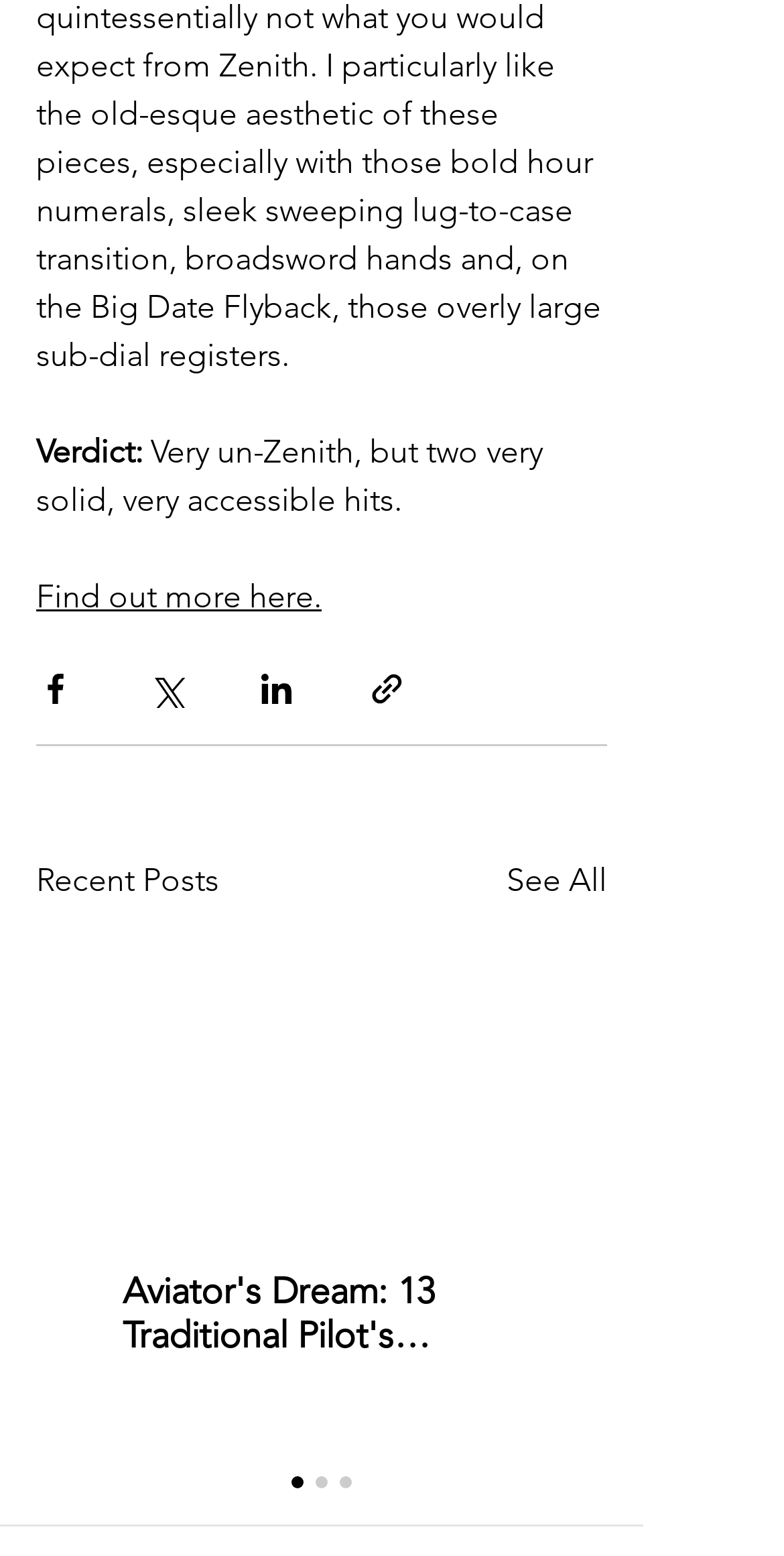What is the title of the first recent post?
Answer the question using a single word or phrase, according to the image.

Aviator's Dream: 13 Traditional Pilot's Watches For All Budgets